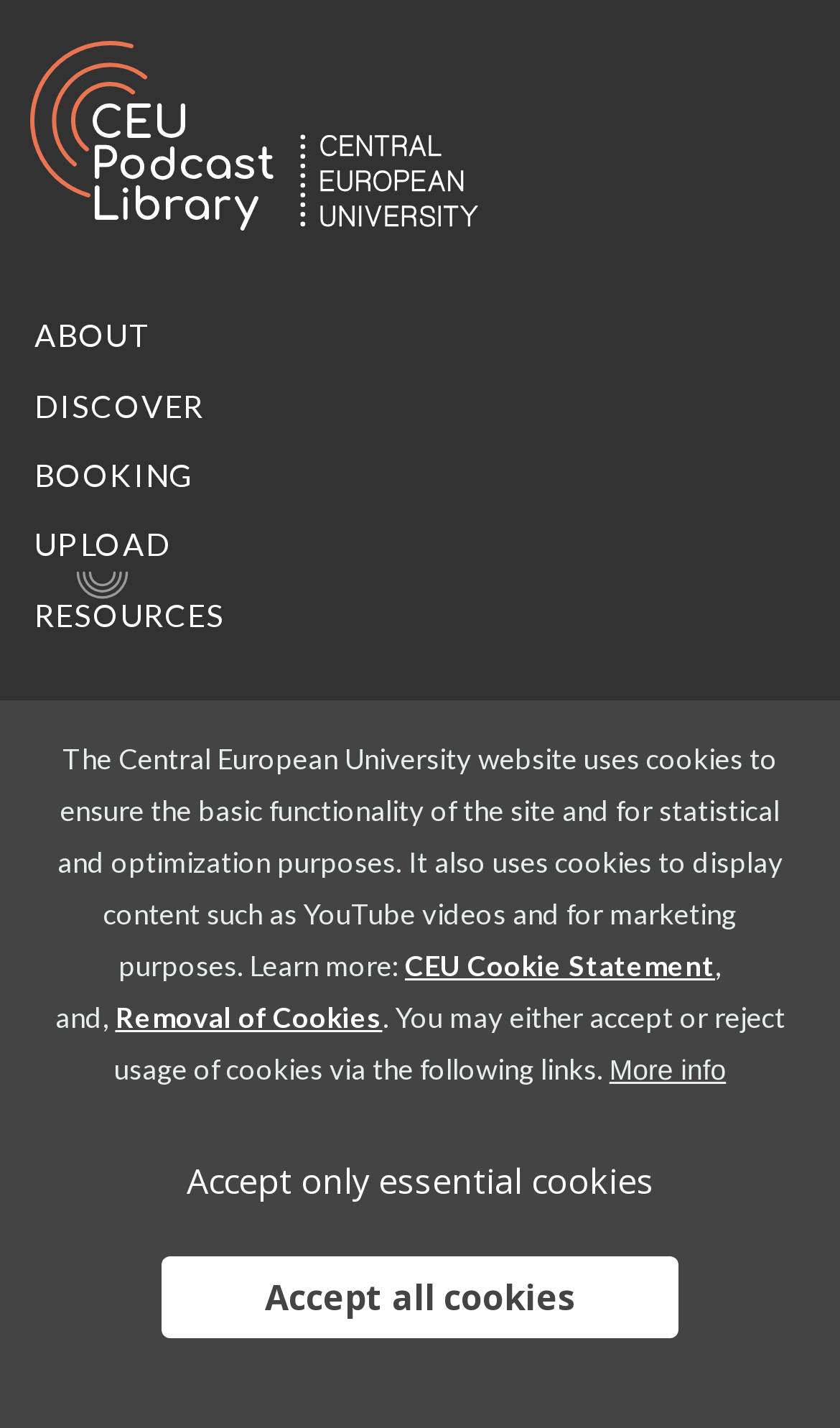Respond to the question with just a single word or phrase: 
What is the button next to the textbox?

Apply